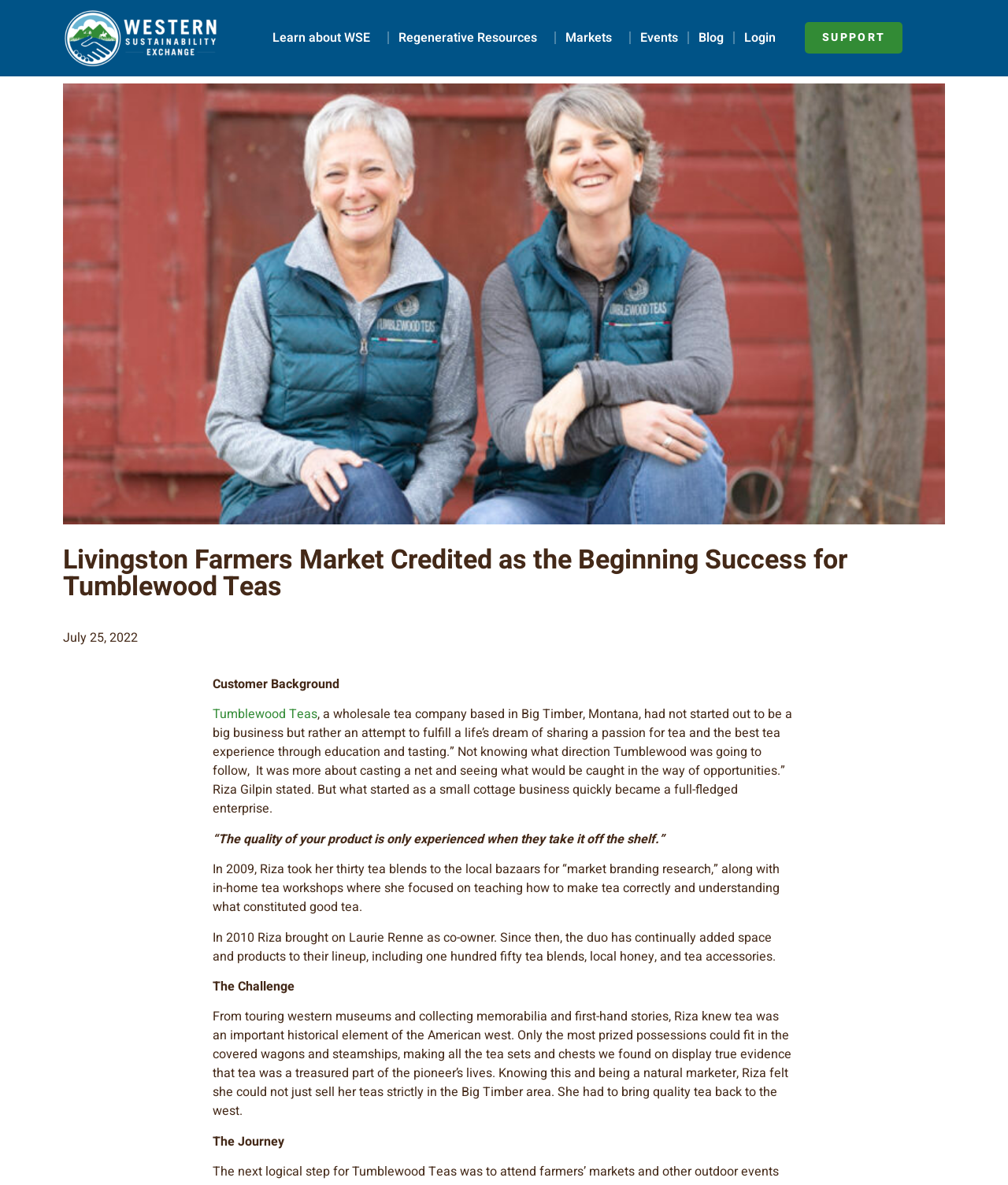Locate the bounding box coordinates of the clickable area to execute the instruction: "Read the blog". Provide the coordinates as four float numbers between 0 and 1, represented as [left, top, right, bottom].

[0.684, 0.017, 0.727, 0.047]